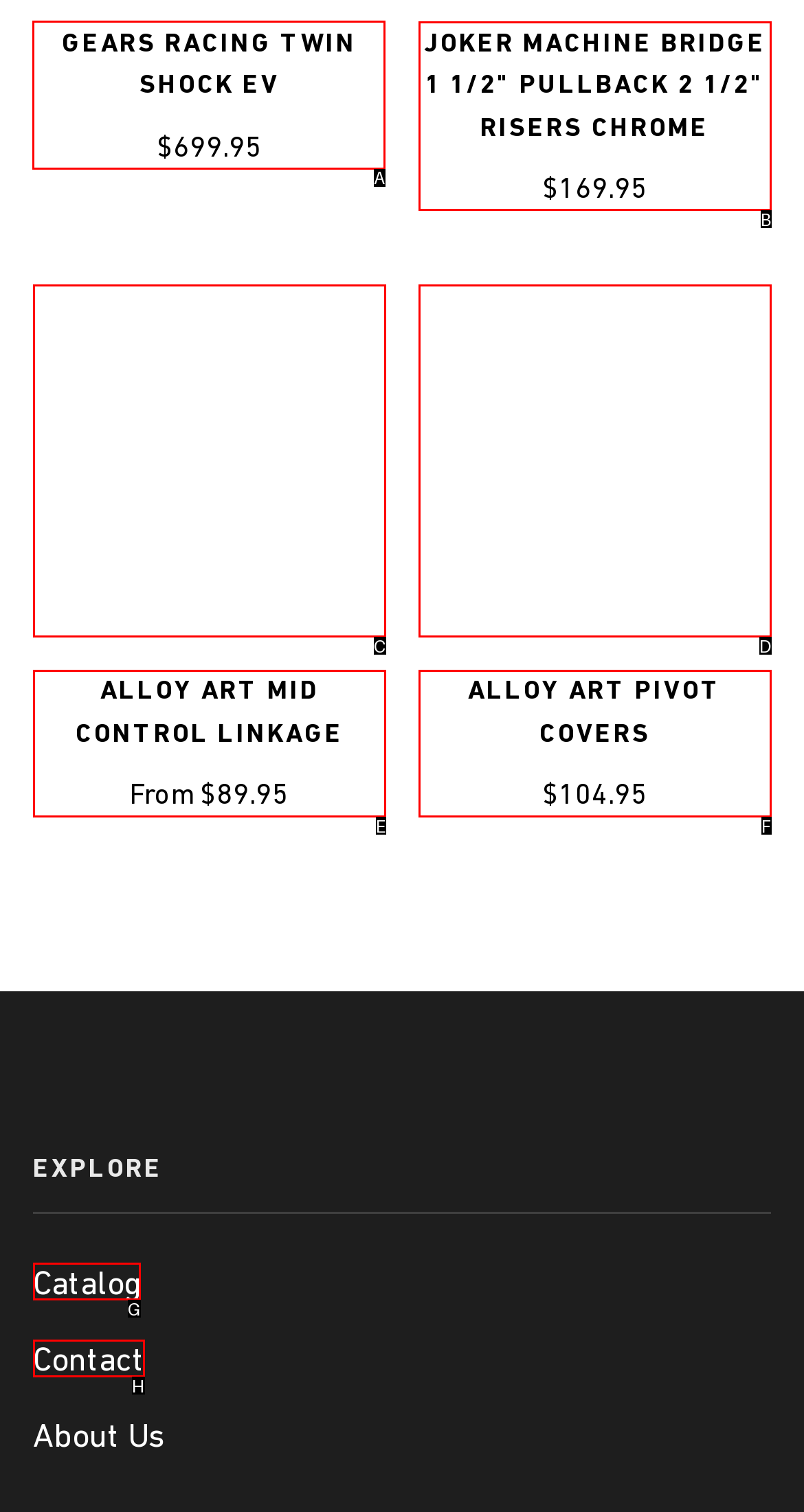Determine the HTML element to be clicked to complete the task: View GEARS RACING TWIN SHOCK EV product. Answer by giving the letter of the selected option.

A